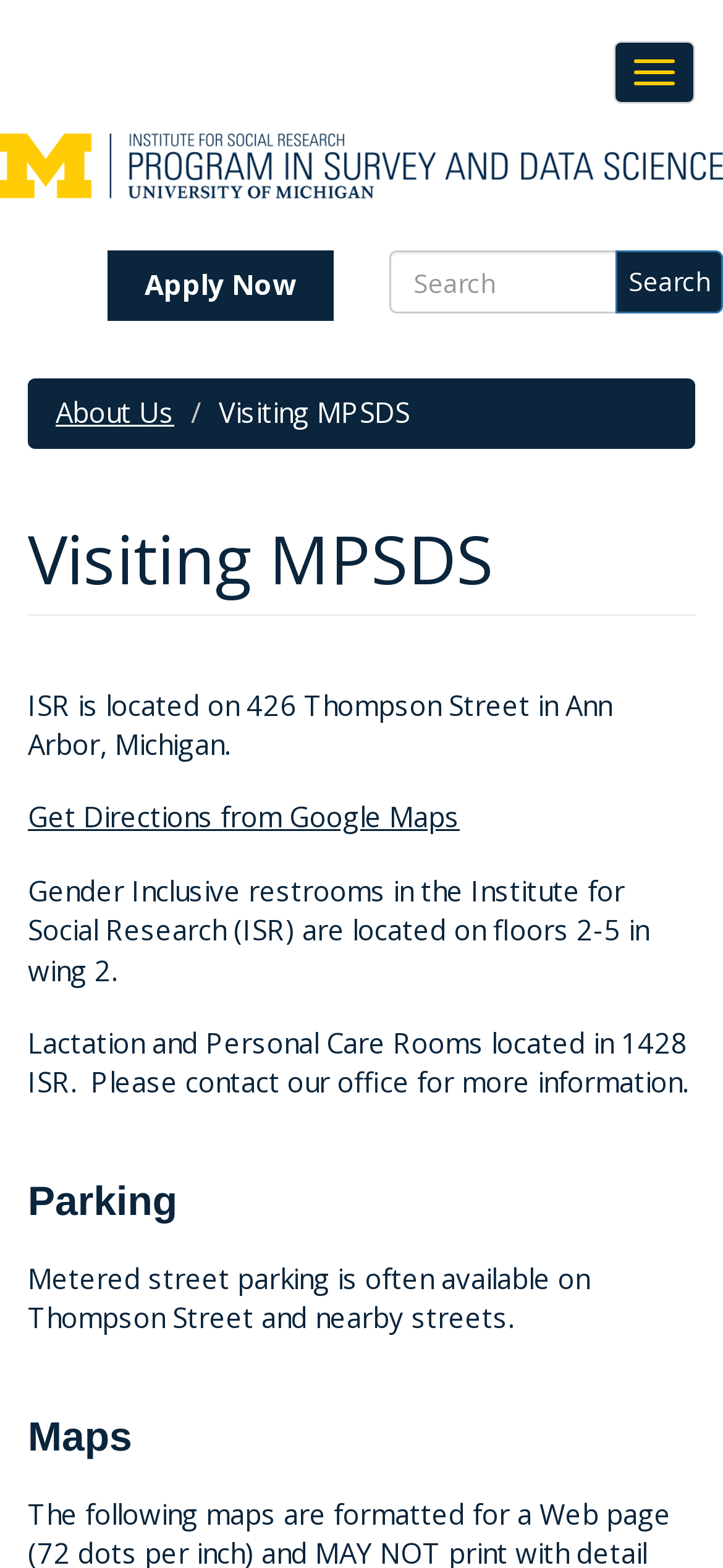Find the bounding box coordinates of the clickable area required to complete the following action: "Search for something".

[0.538, 0.16, 0.854, 0.2]